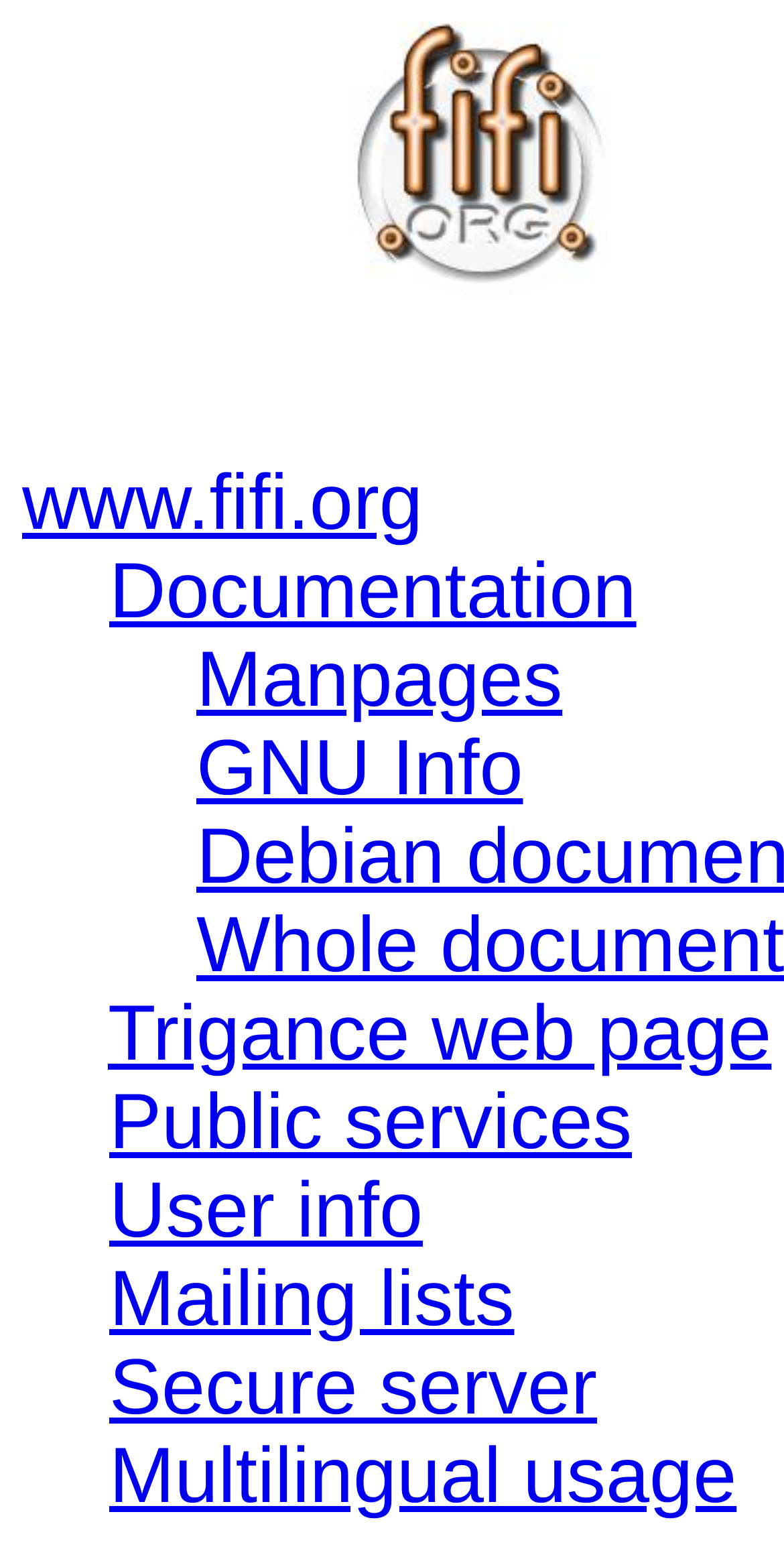What is the logo on the top of the webpage? Look at the image and give a one-word or short phrase answer.

www.fifi.org logo